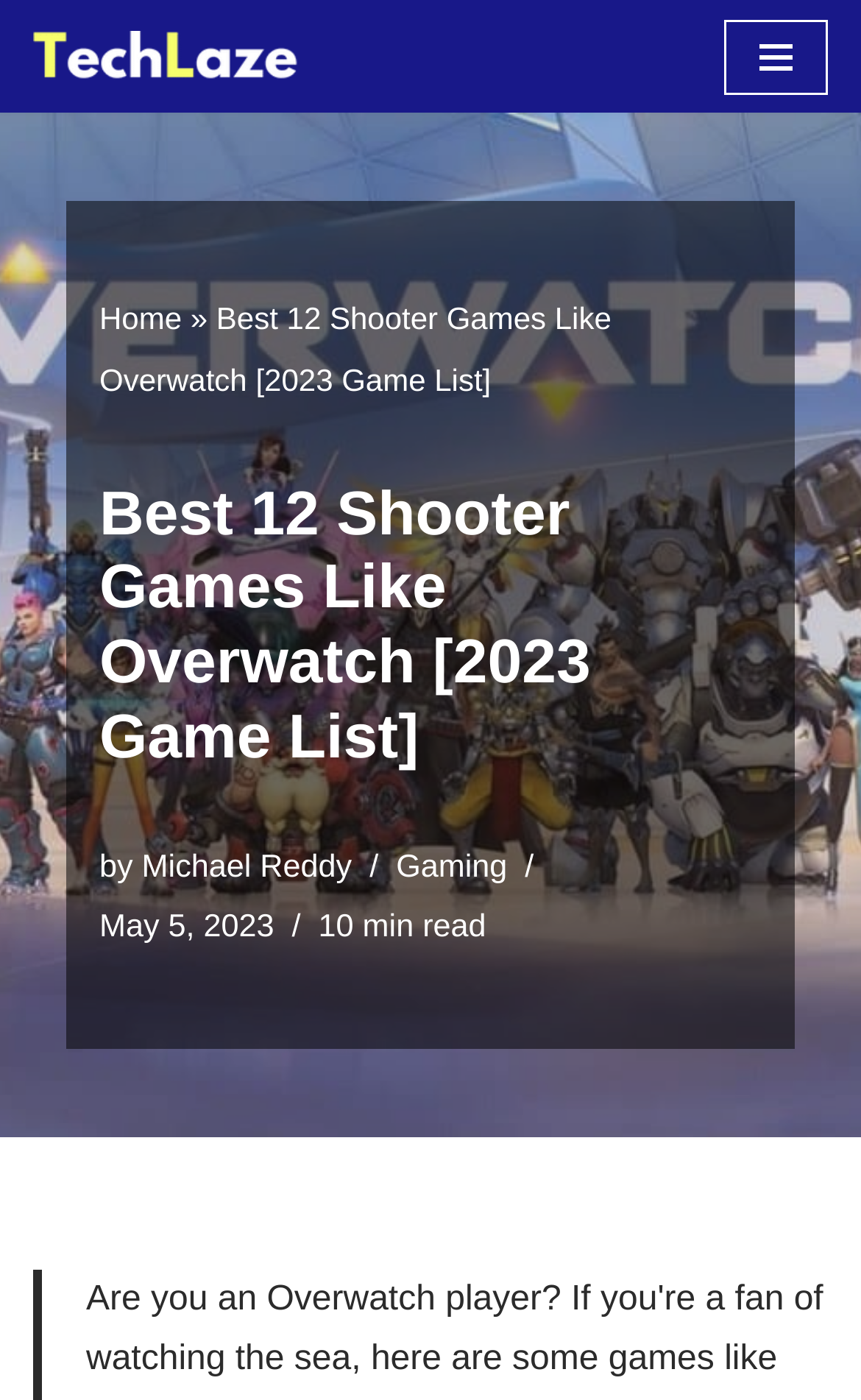Determine the bounding box for the UI element as described: "Navigation Menu". The coordinates should be represented as four float numbers between 0 and 1, formatted as [left, top, right, bottom].

[0.841, 0.014, 0.962, 0.067]